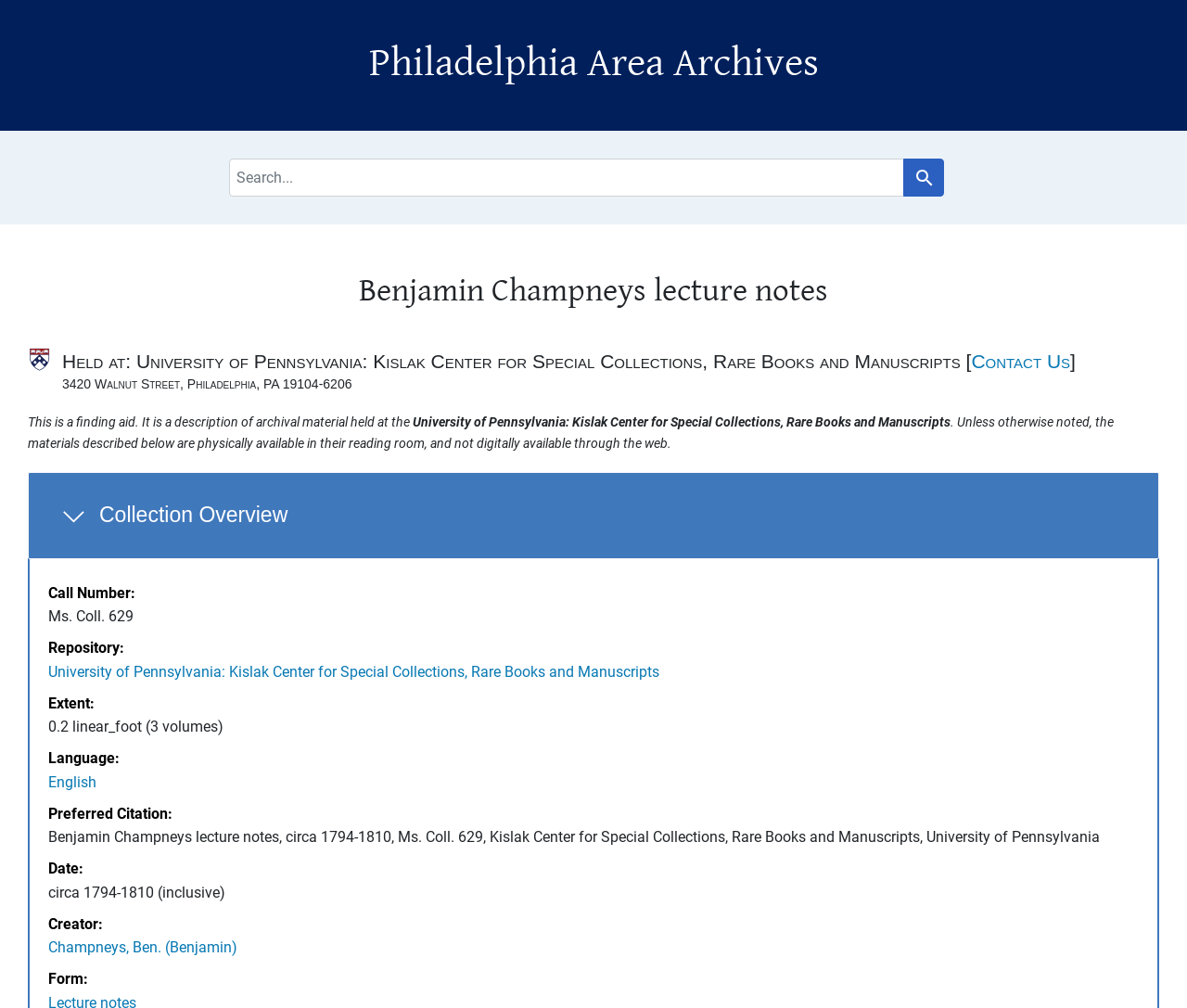What is the name of the archive?
Look at the image and answer with only one word or phrase.

Philadelphia Area Archives